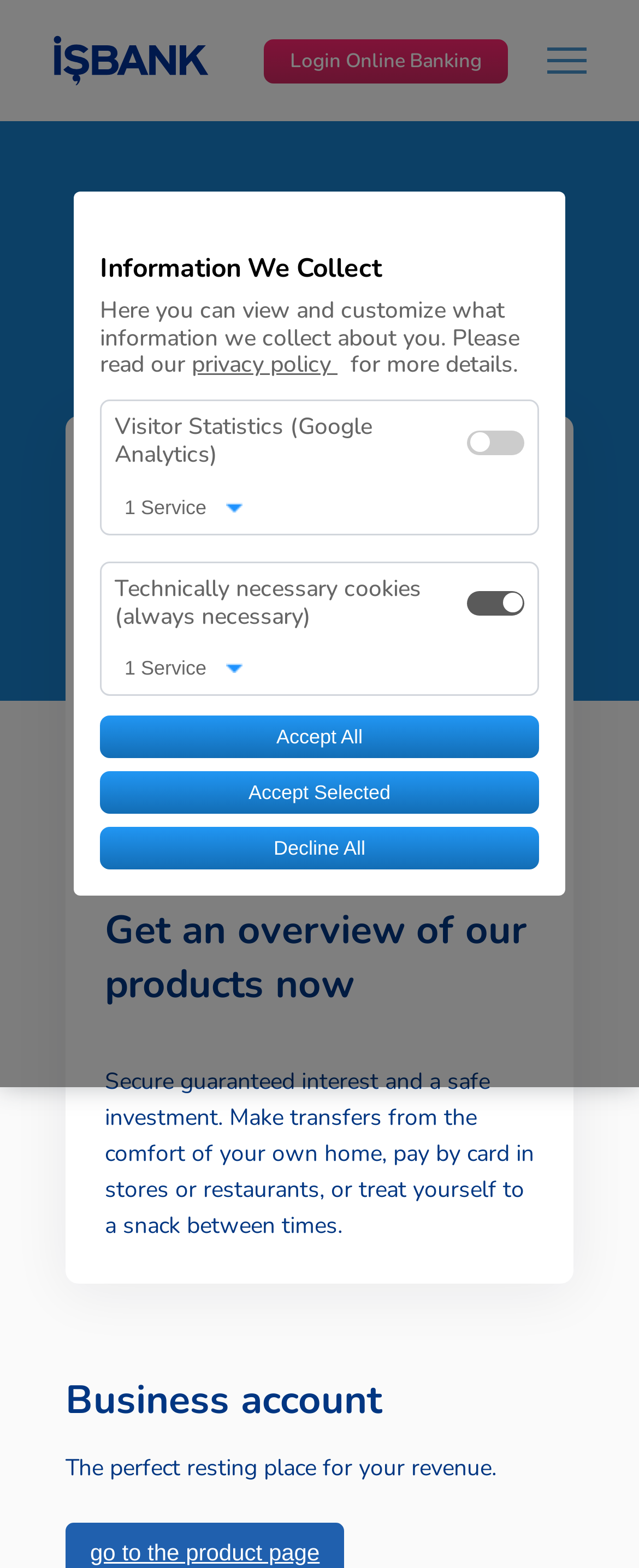Please identify the bounding box coordinates of the element on the webpage that should be clicked to follow this instruction: "View company logo". The bounding box coordinates should be given as four float numbers between 0 and 1, formatted as [left, top, right, bottom].

[0.082, 0.022, 0.328, 0.055]